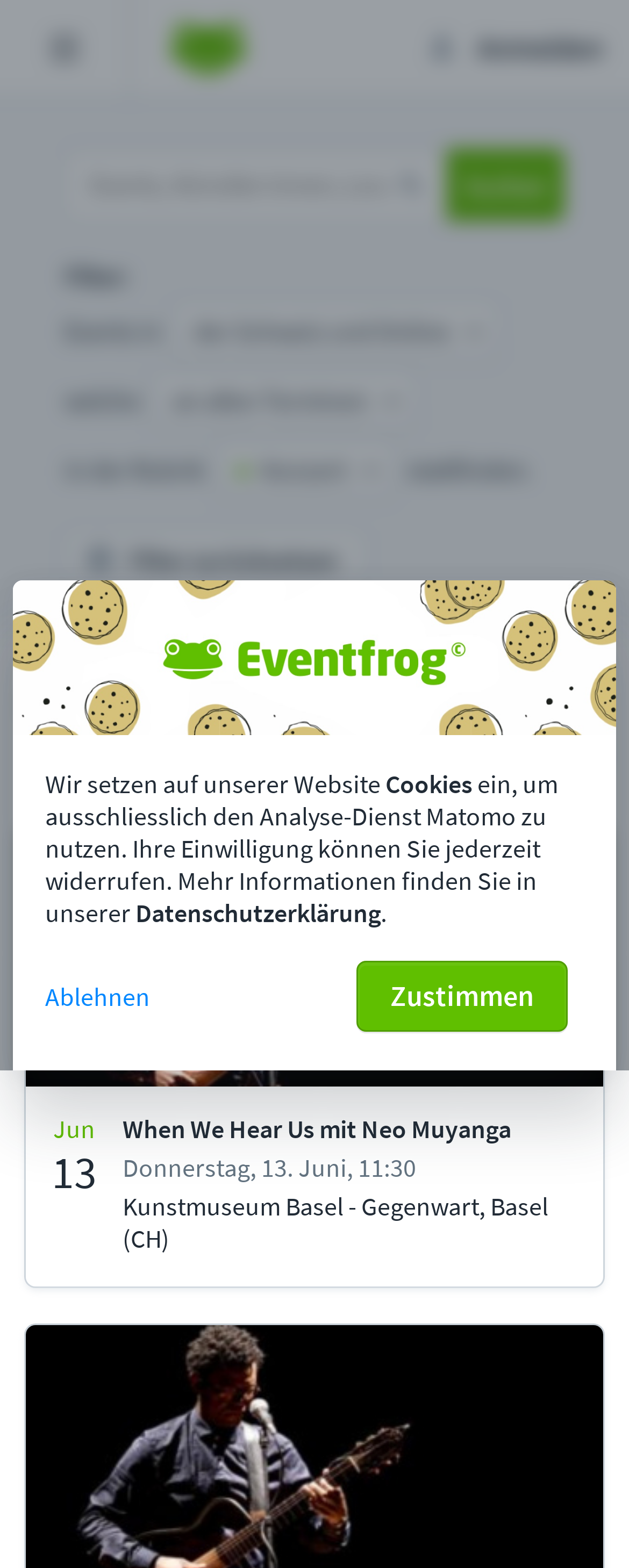Given the element description Amriswil, predict the bounding box coordinates for the UI element in the webpage screenshot. The format should be (top-left x, top-left y, bottom-right x, bottom-right y), and the values should be between 0 and 1.

[0.118, 0.294, 0.882, 0.331]